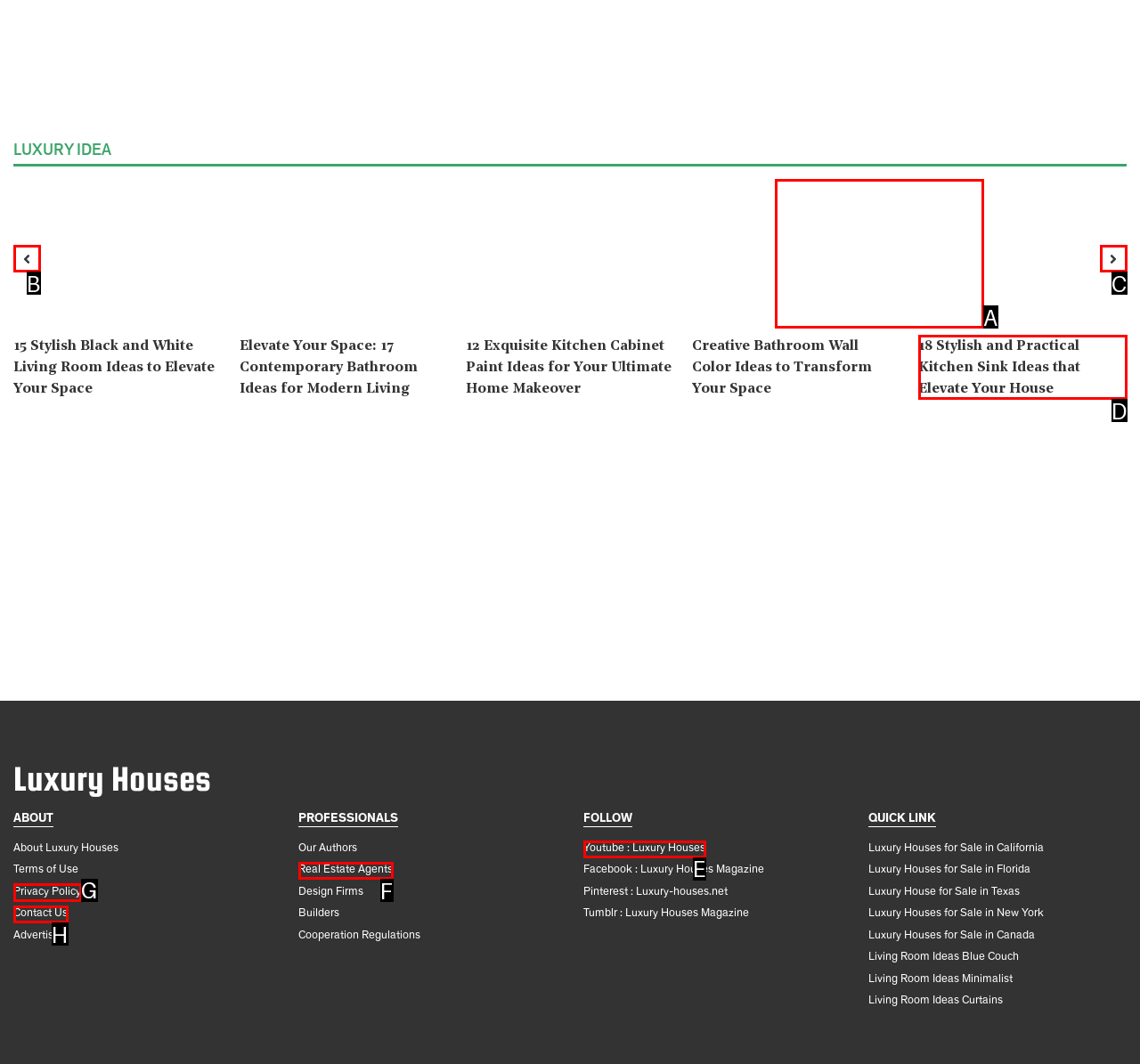Pick the right letter to click to achieve the task: Follow 'Youtube : Luxury Houses'
Answer with the letter of the correct option directly.

E